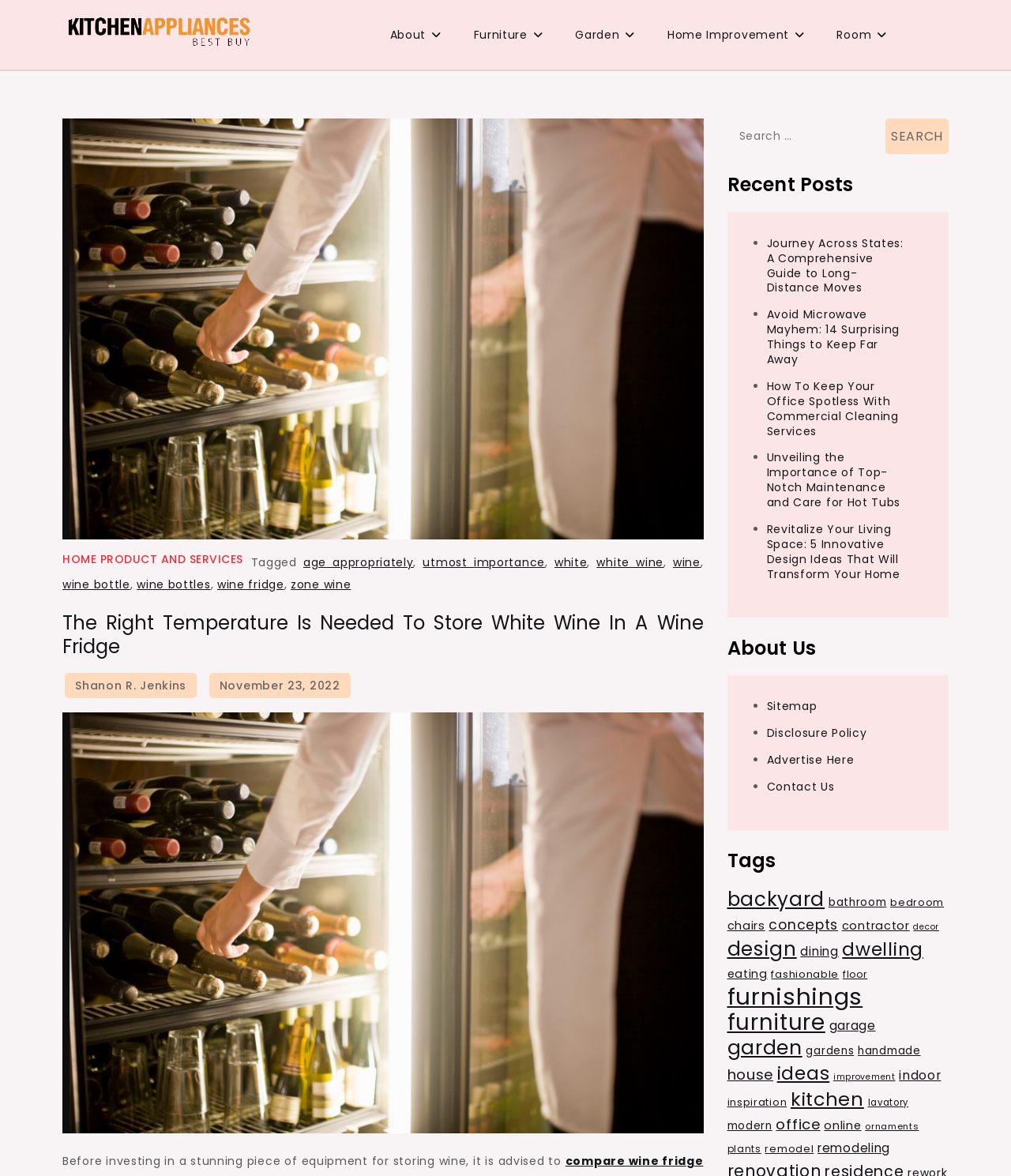Using the elements shown in the image, answer the question comprehensively: What is the category of the tag 'backyard'?

The tag 'backyard' is listed under the 'Tags' section, and it has 89 items associated with it, as indicated by the text '(89 items)' next to the tag.